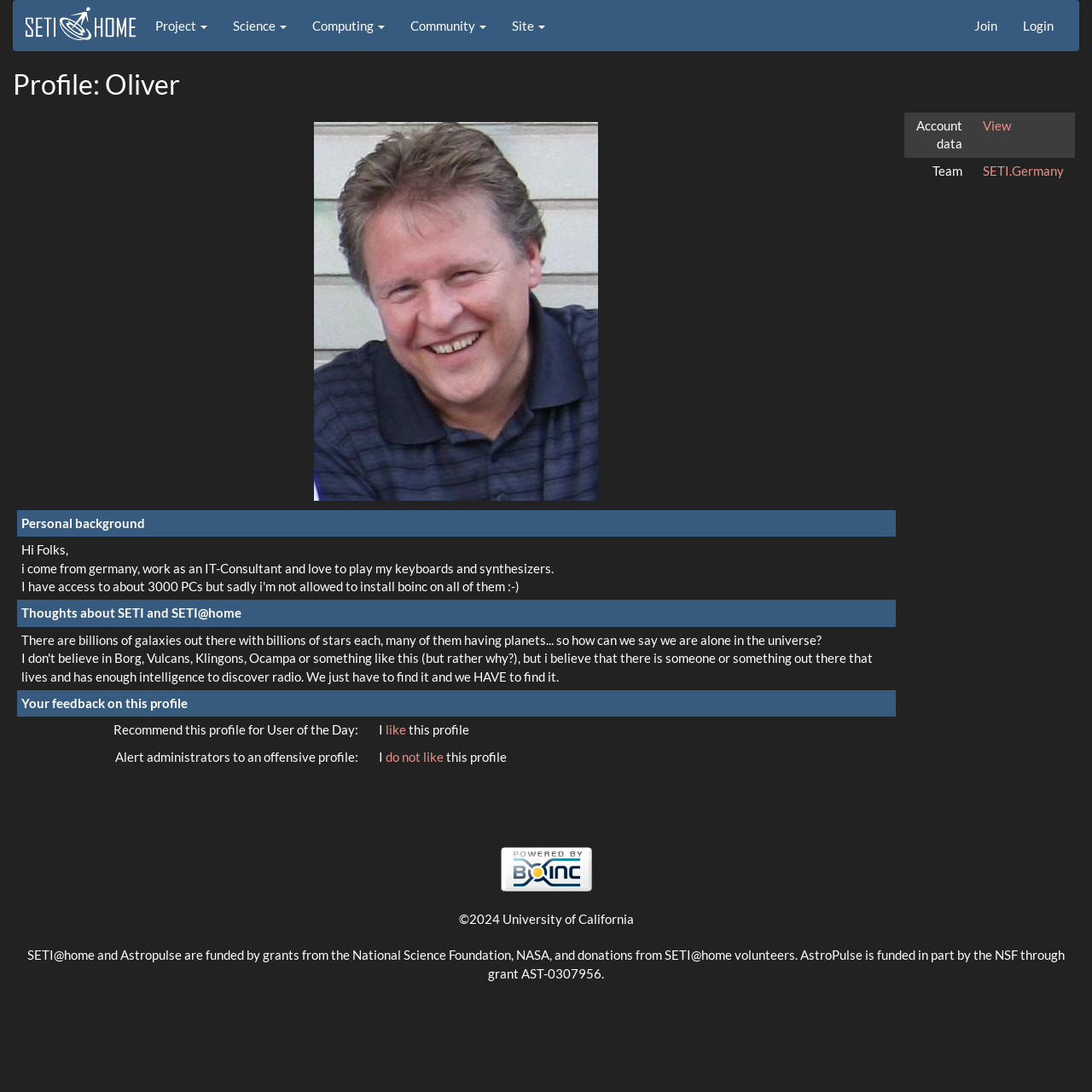Identify the bounding box of the HTML element described here: "Join". Provide the coordinates as four float numbers between 0 and 1: [left, top, right, bottom].

[0.88, 0.0, 0.925, 0.047]